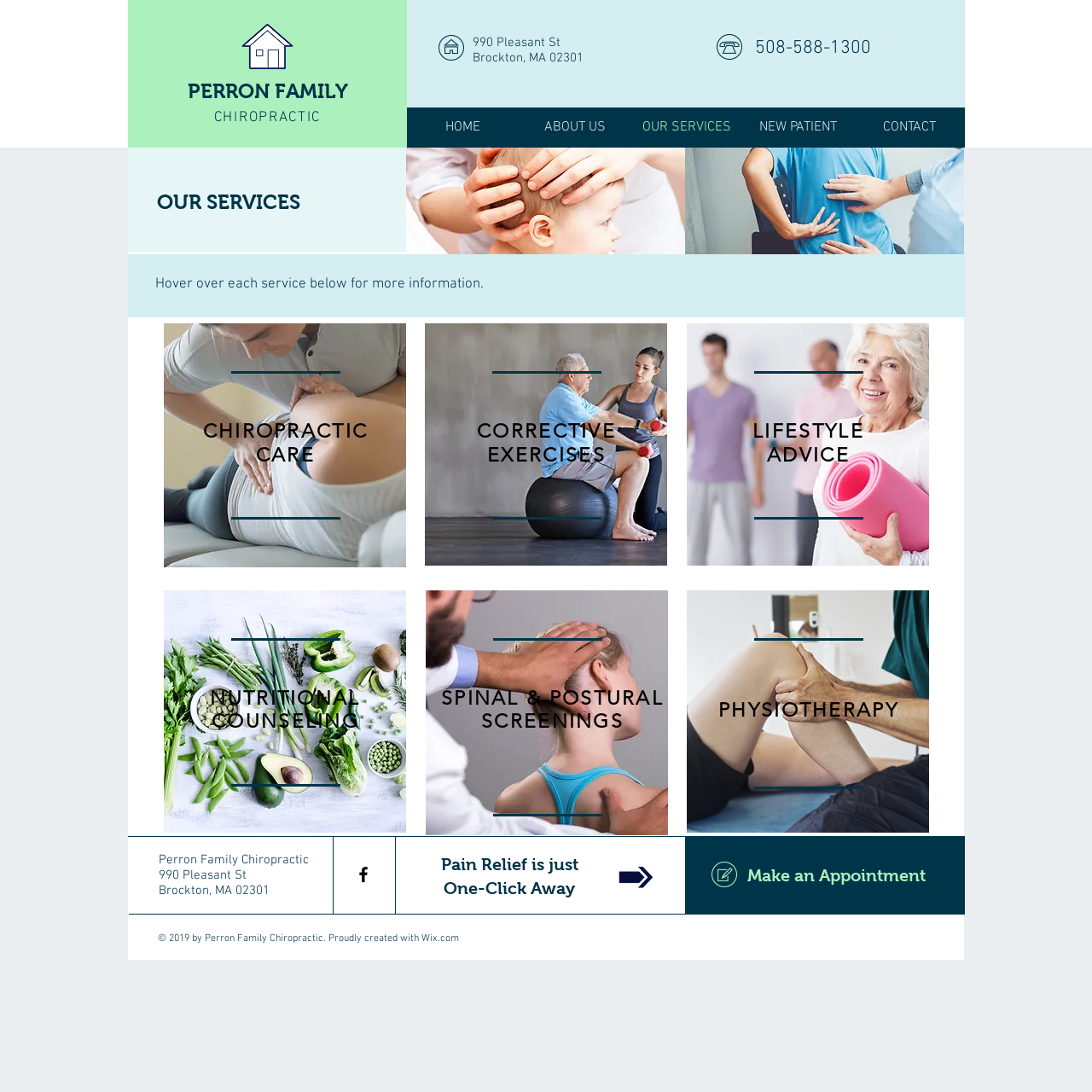Determine the bounding box coordinates of the section I need to click to execute the following instruction: "Hover over the 'CHIROPRACTIC' service". Provide the coordinates as four float numbers between 0 and 1, i.e., [left, top, right, bottom].

[0.183, 0.384, 0.34, 0.406]